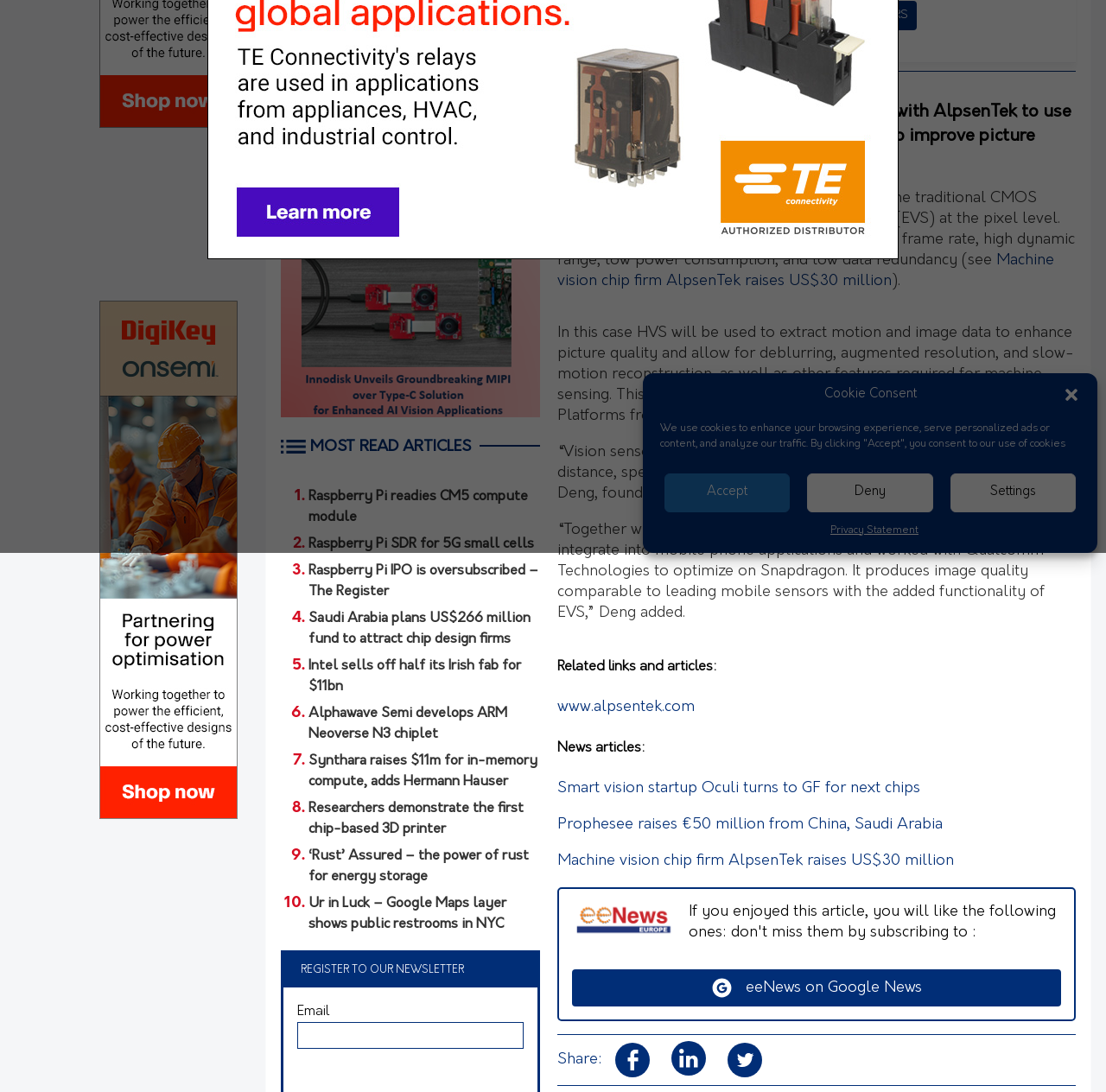Identify the bounding box of the UI element described as follows: "Deny". Provide the coordinates as four float numbers in the range of 0 to 1 [left, top, right, bottom].

[0.73, 0.433, 0.843, 0.469]